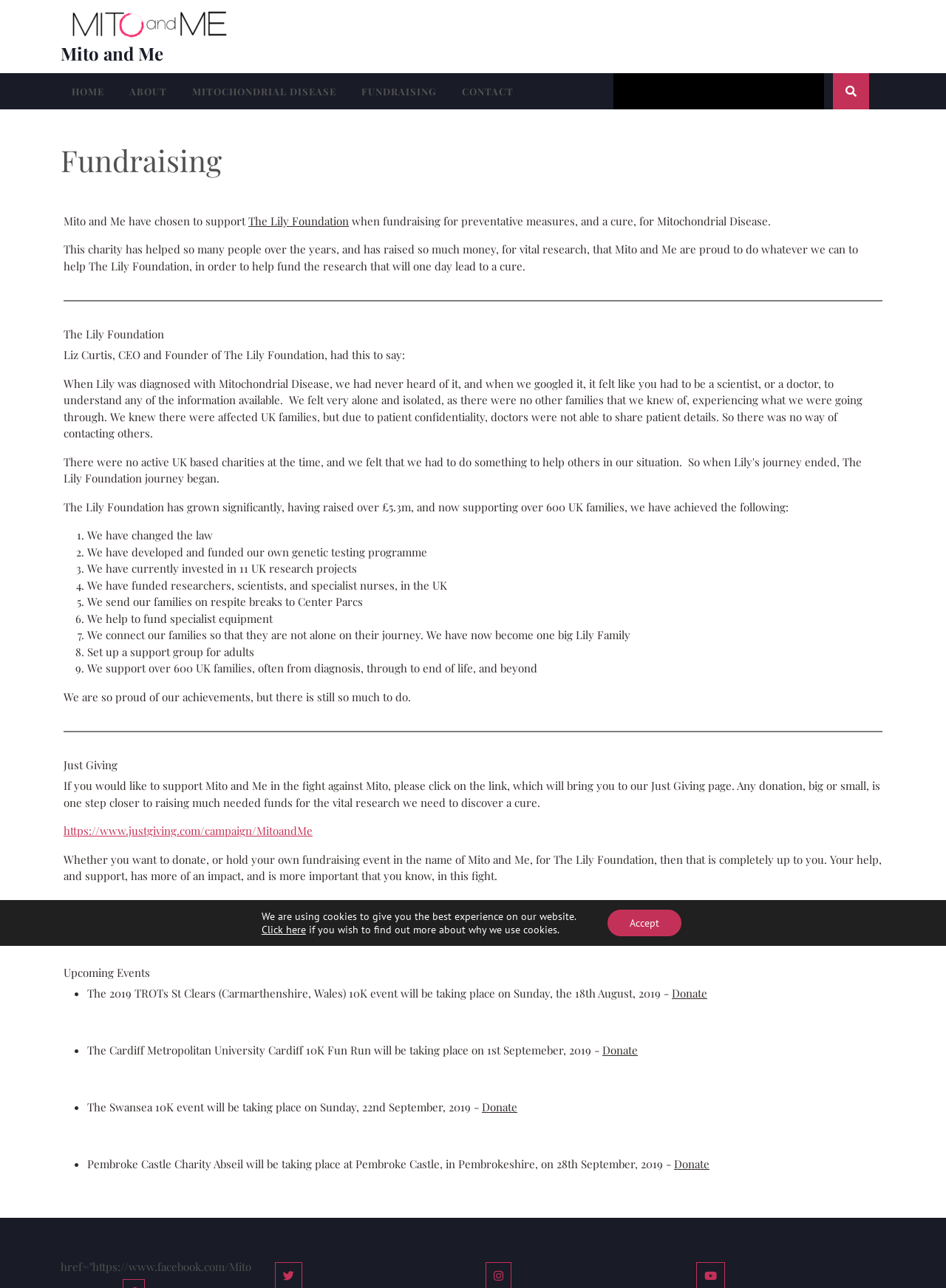Determine the bounding box coordinates of the area to click in order to meet this instruction: "Click on the Mito and Me link".

[0.064, 0.012, 0.252, 0.024]